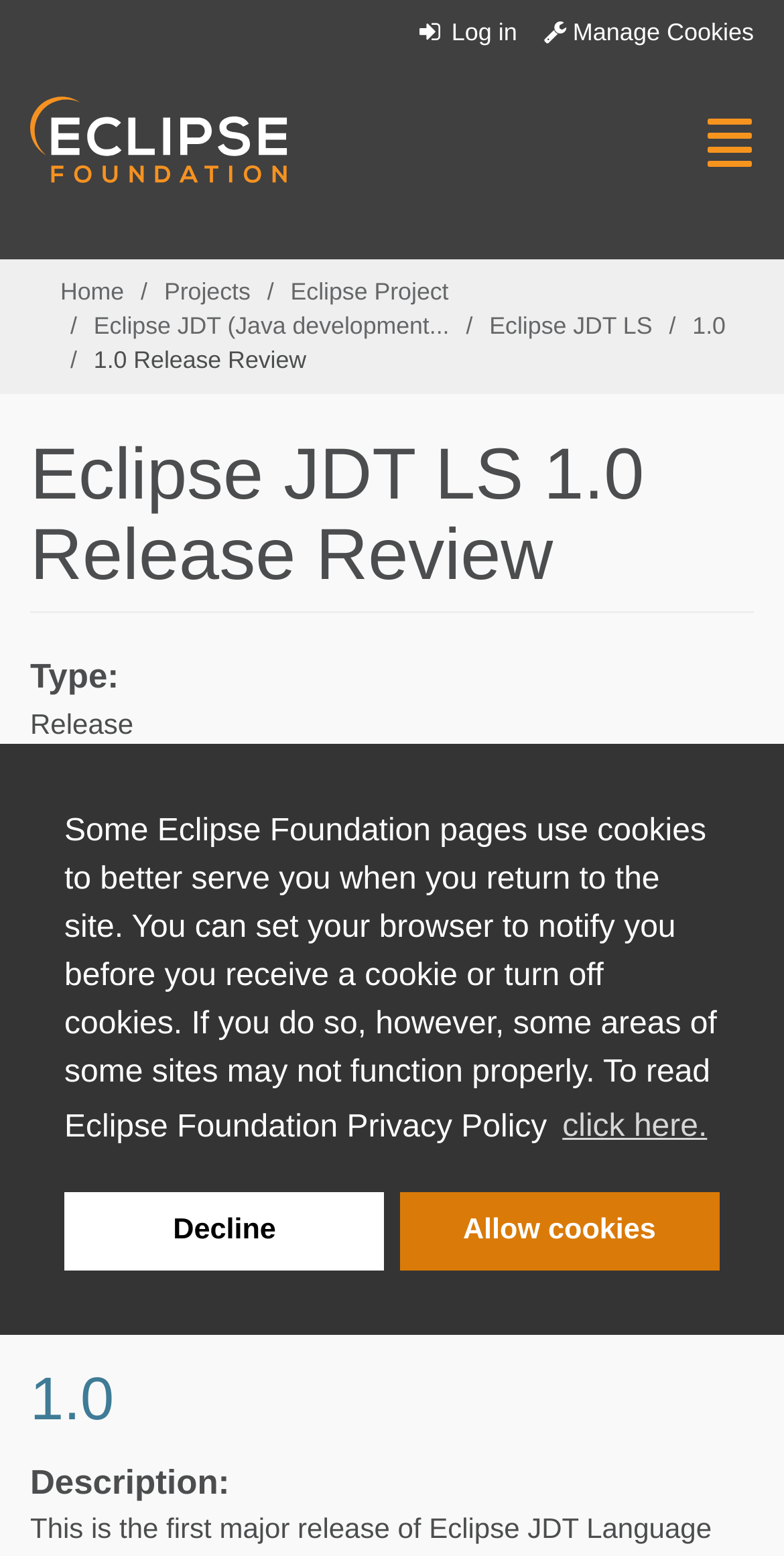Specify the bounding box coordinates of the region I need to click to perform the following instruction: "toggle navigation". The coordinates must be four float numbers in the range of 0 to 1, i.e., [left, top, right, bottom].

[0.9, 0.062, 1.0, 0.122]